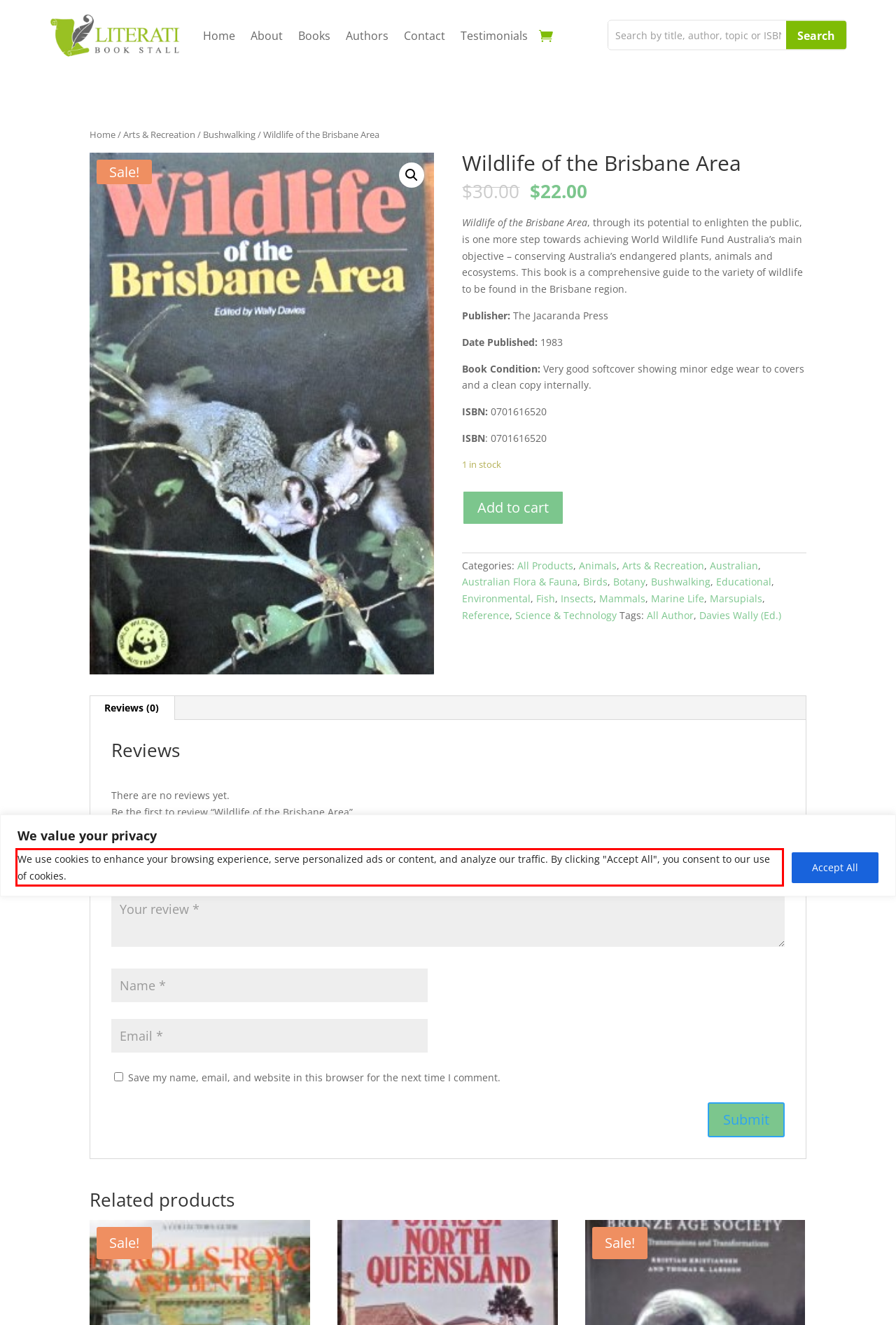Look at the provided screenshot of the webpage and perform OCR on the text within the red bounding box.

We use cookies to enhance your browsing experience, serve personalized ads or content, and analyze our traffic. By clicking "Accept All", you consent to our use of cookies.